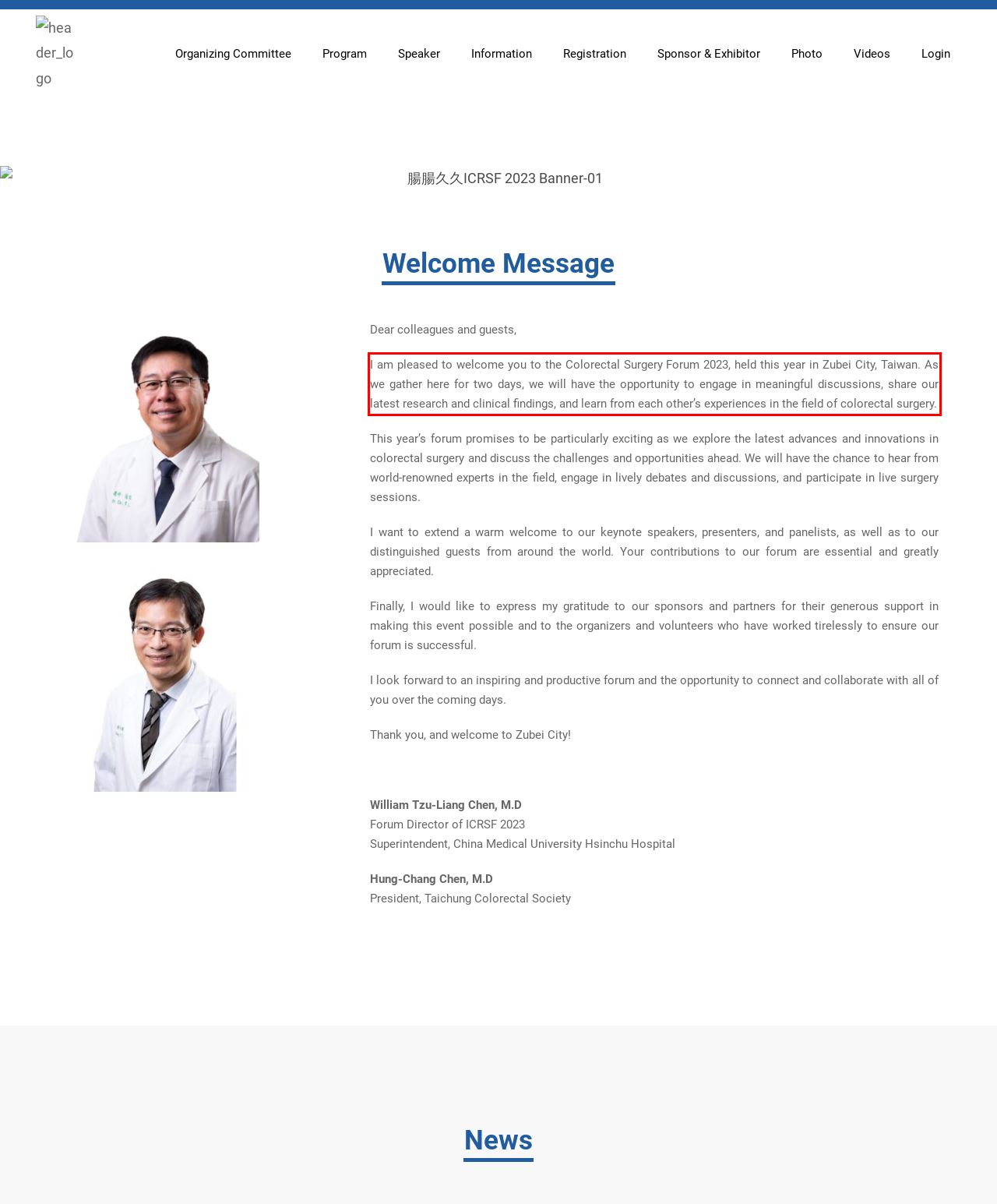Within the screenshot of a webpage, identify the red bounding box and perform OCR to capture the text content it contains.

I am pleased to welcome you to the Colorectal Surgery Forum 2023, held this year in Zubei City, Taiwan. As we gather here for two days, we will have the opportunity to engage in meaningful discussions, share our latest research and clinical findings, and learn from each other’s experiences in the field of colorectal surgery.